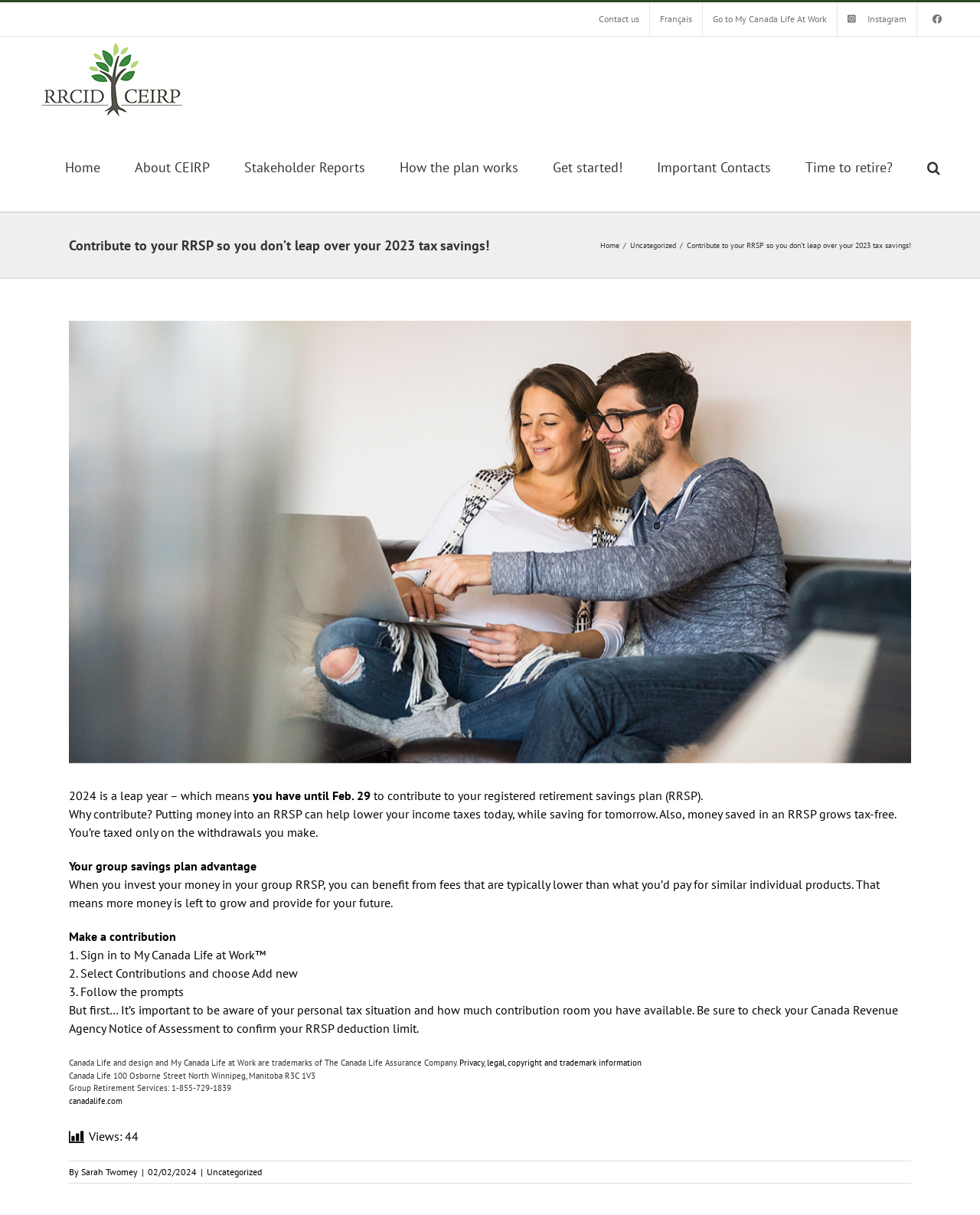From the image, can you give a detailed response to the question below:
How many links are in the main menu?

The main menu is located at the top of the webpage and contains links to 'Home', 'About CEIRP', 'Stakeholder Reports', 'How the plan works', 'Get started!', 'Important Contacts', and 'Time to retire?'. Therefore, there are 7 links in the main menu.